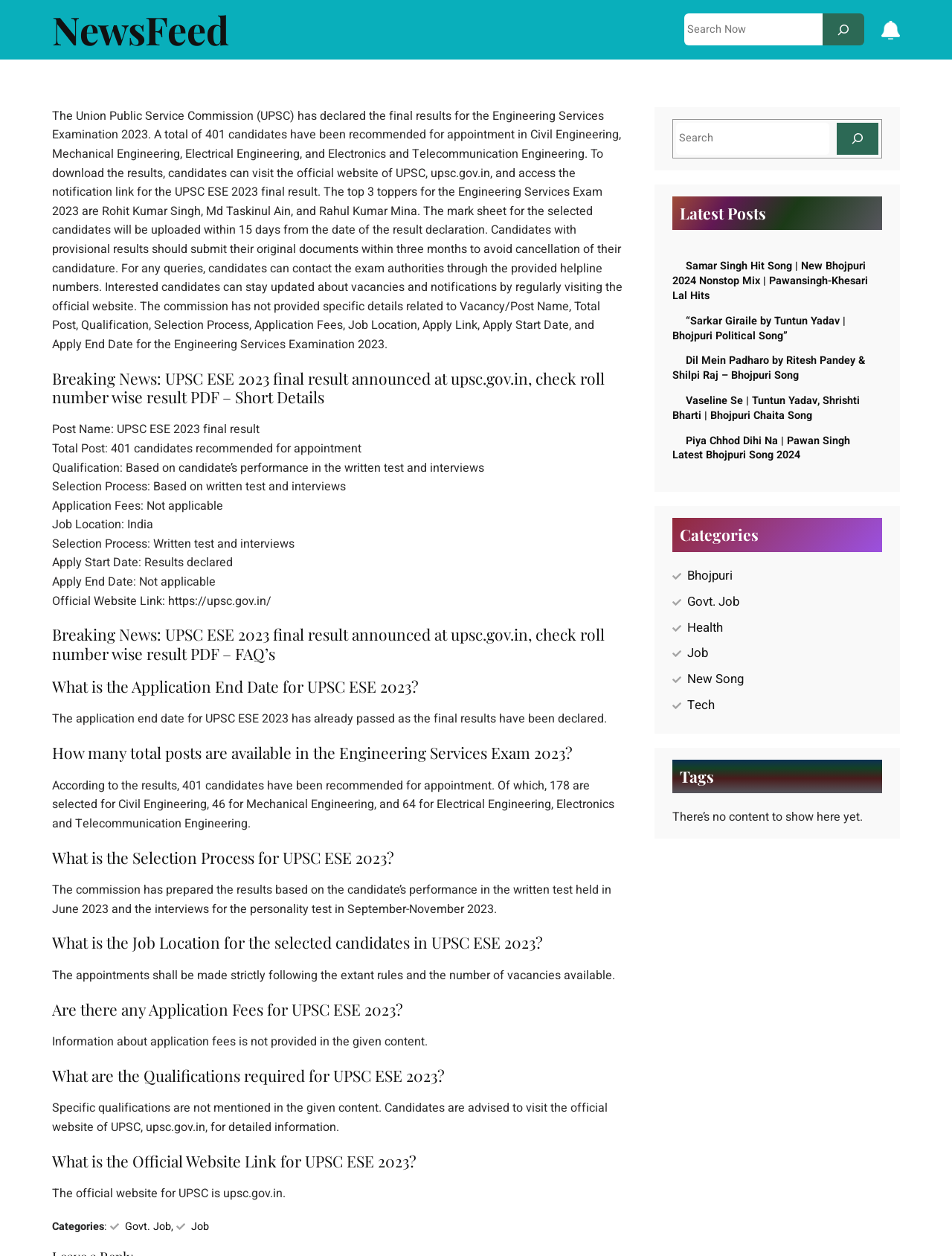What is the selection process for UPSC ESE 2023?
Refer to the image and answer the question using a single word or phrase.

Written test and interviews